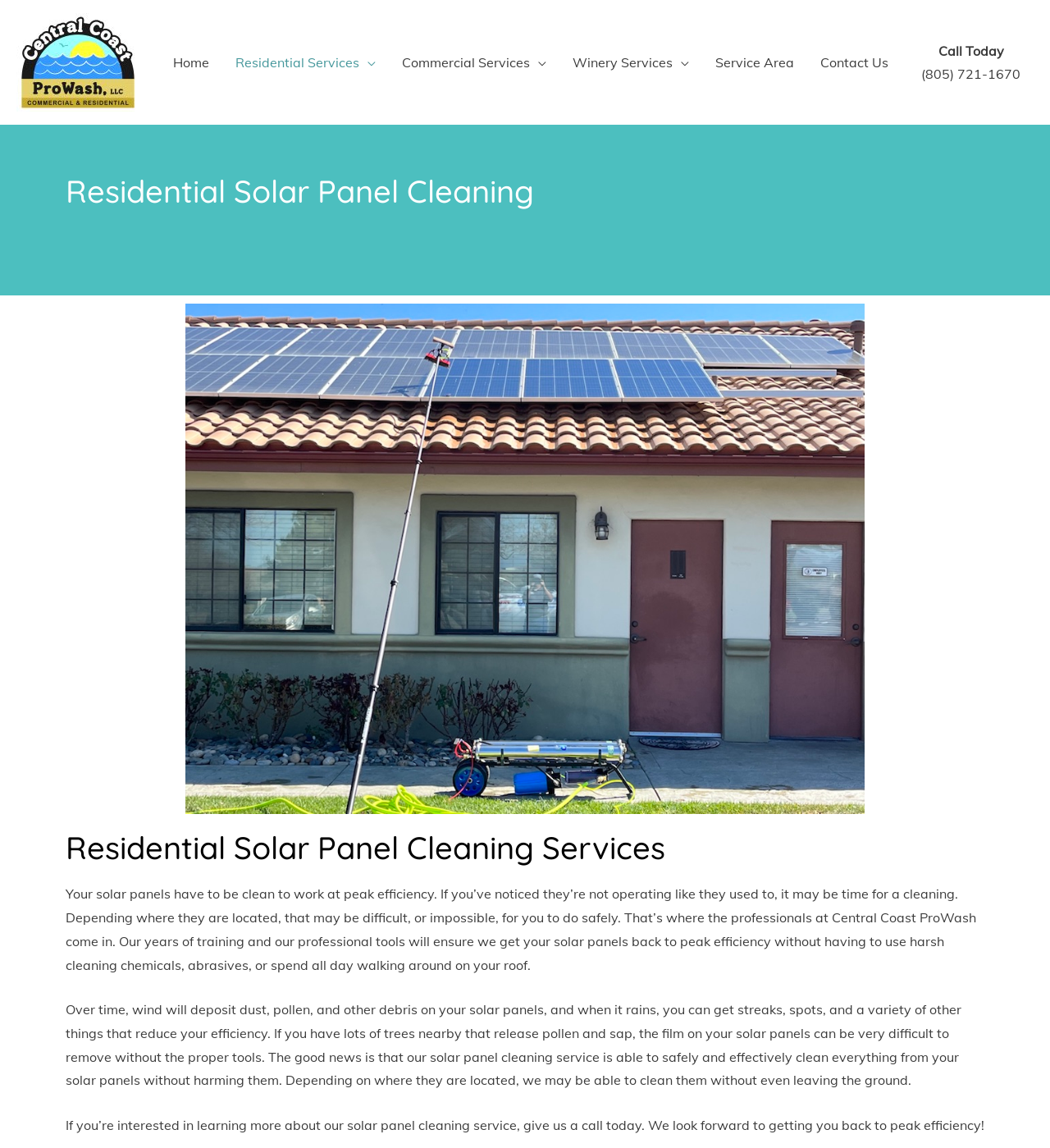Find the bounding box coordinates for the element that must be clicked to complete the instruction: "Call the phone number". The coordinates should be four float numbers between 0 and 1, indicated as [left, top, right, bottom].

[0.877, 0.055, 0.972, 0.074]